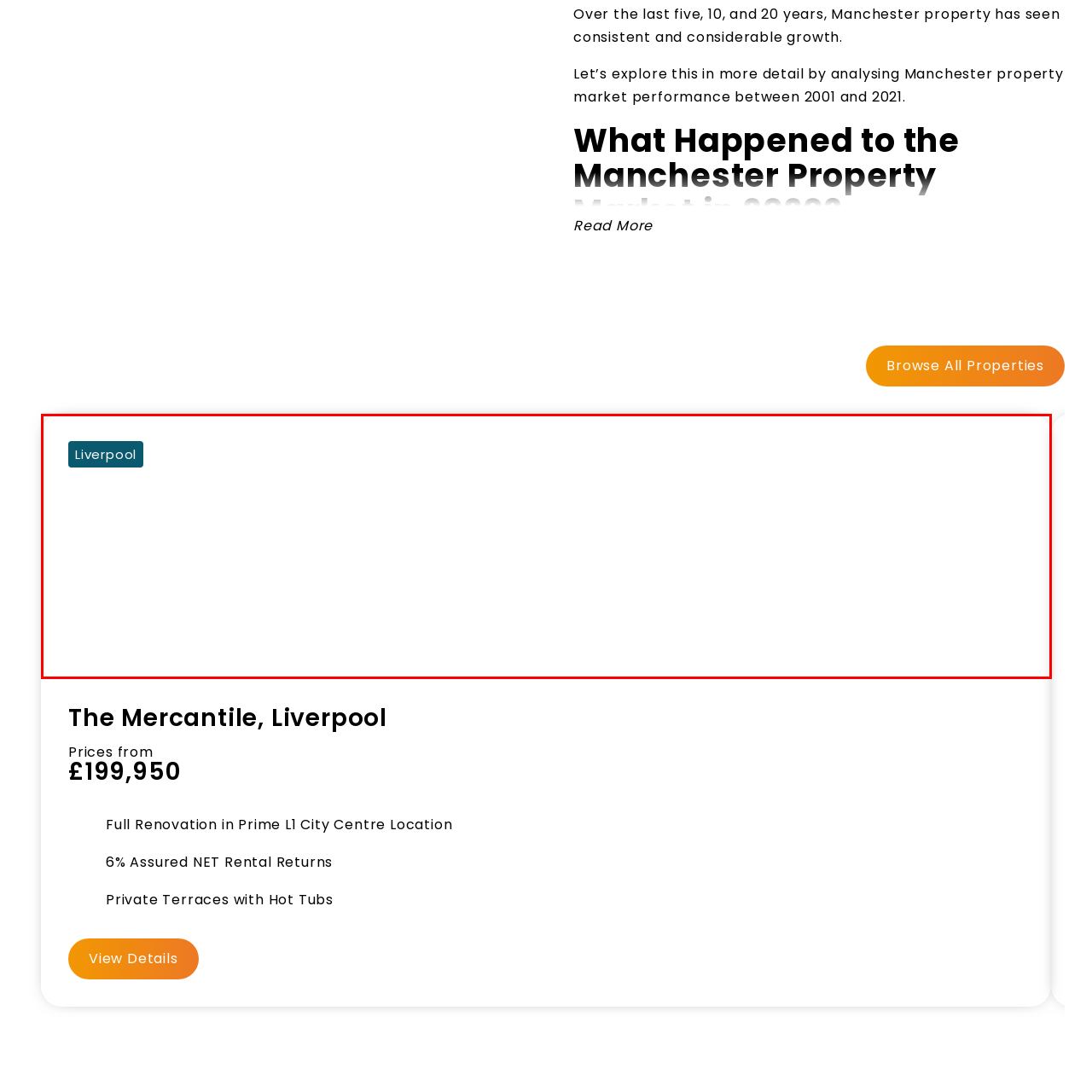Thoroughly describe the content of the image found within the red border.

The image depicts an exterior view of The Mercantile, a property located in Liverpool. Positioned in a prime city center area, this building showcases modern architectural design alongside its charming surroundings. The caption emphasizes the growth and appeal of the Liverpool property market, highlighting the competitive pricing of £199,950 for units available in this development. Potential purchasers can enjoy features such as private terraces with hot tubs, indicating a focus on luxury living. The image serves as a visual representation of the vibrant real estate opportunities available in today’s market, particularly in a city with a rich cultural heritage like Liverpool.